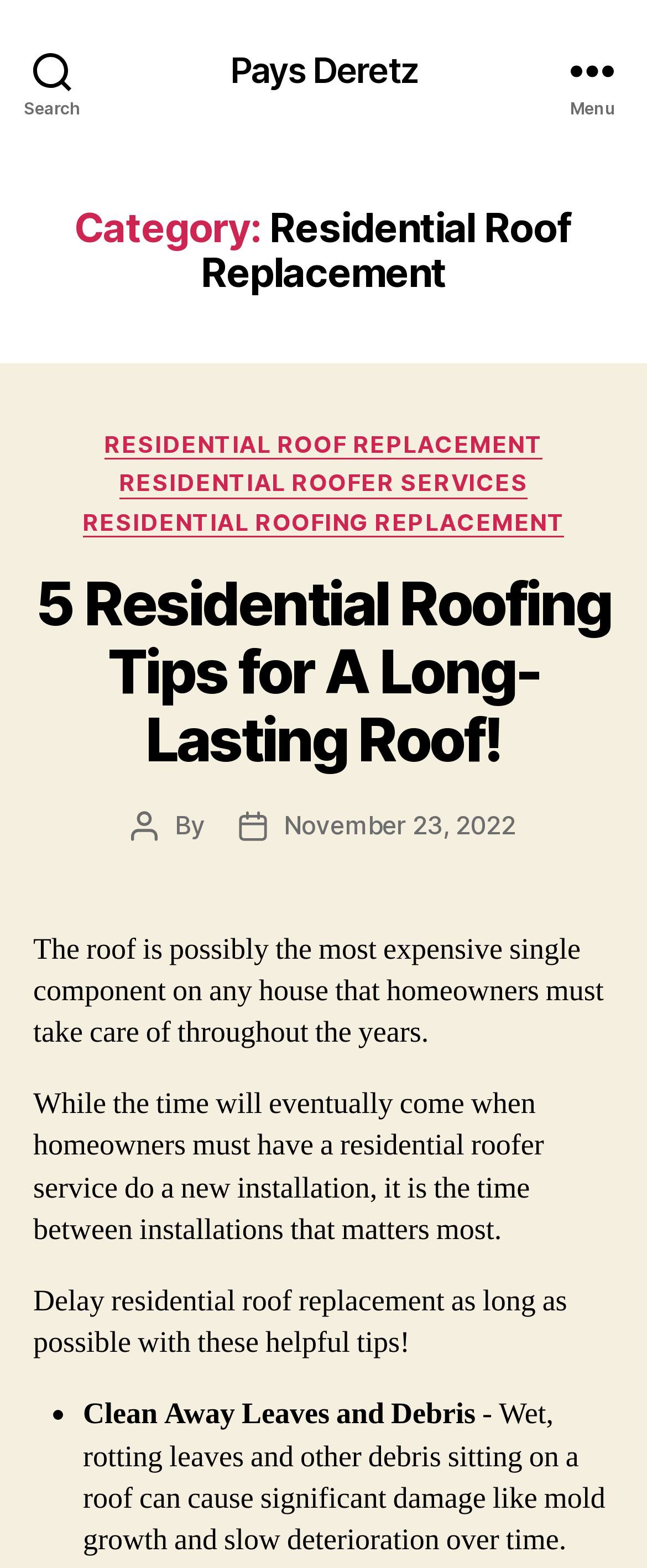Please answer the following question using a single word or phrase: 
Who is the author of the article?

Not specified